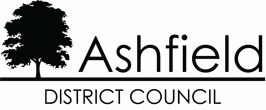What is the purpose of the Ashfield District Council?
Please ensure your answer to the question is detailed and covers all necessary aspects.

The caption states that the council provides essential services and support to residents, which implies that the purpose of the Ashfield District Council is to serve the local community.